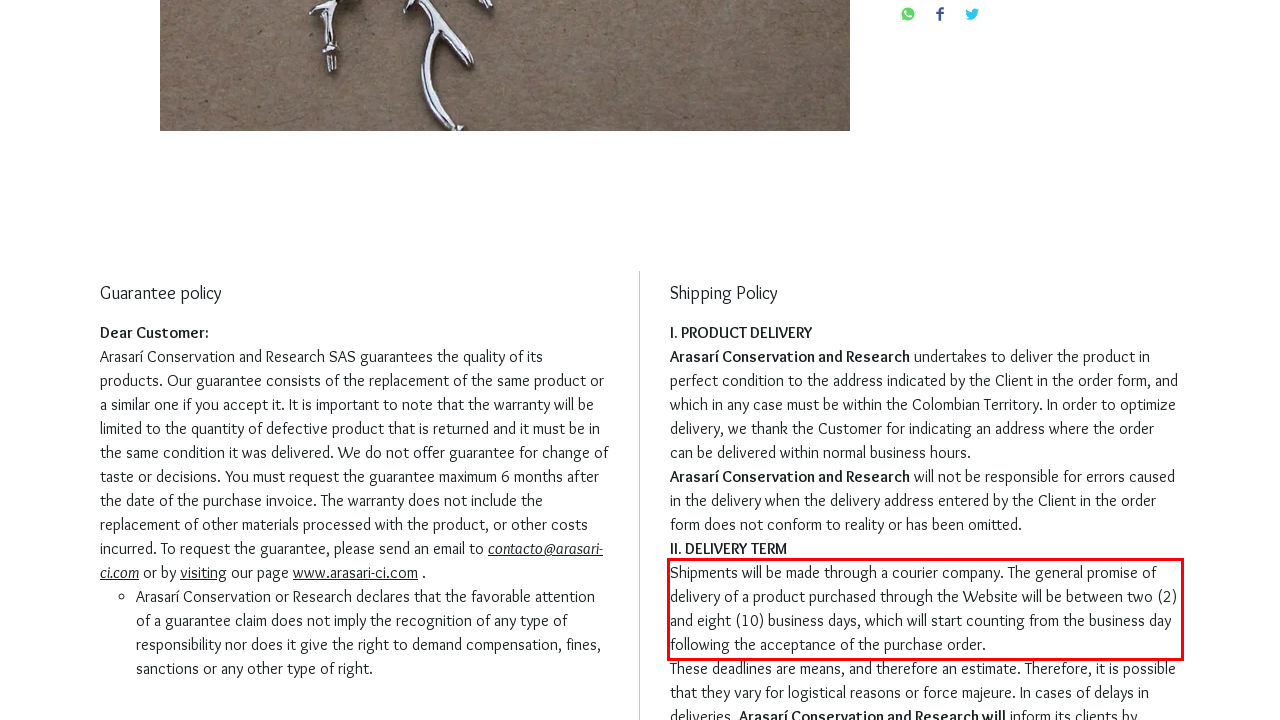Examine the webpage screenshot and use OCR to obtain the text inside the red bounding box.

Shipments will be made through a courier company. The general promise of delivery of a product purchased through the Website will be between two (2) and eight (10) business days, which will start counting from the business day following the acceptance of the purchase order.